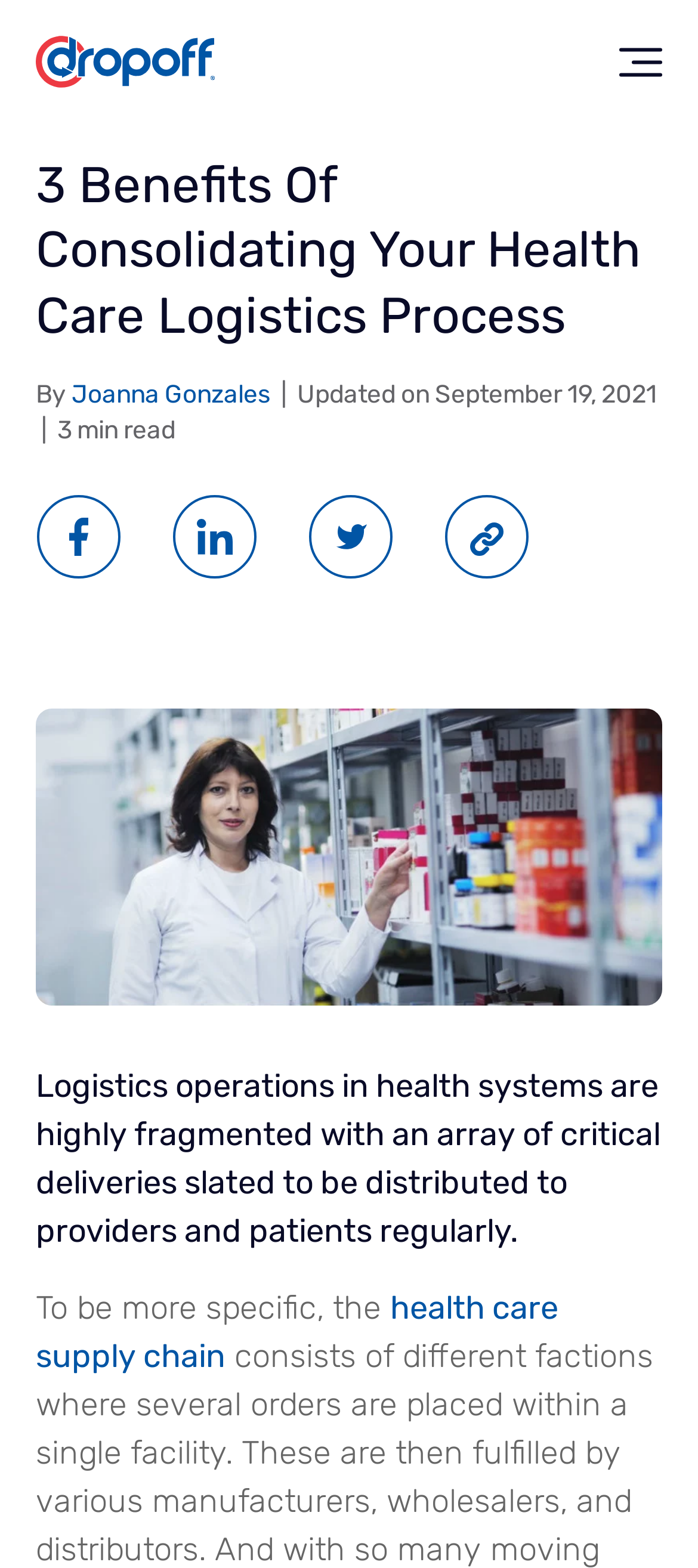How many links are in the header section?
Please provide a single word or phrase based on the screenshot.

2